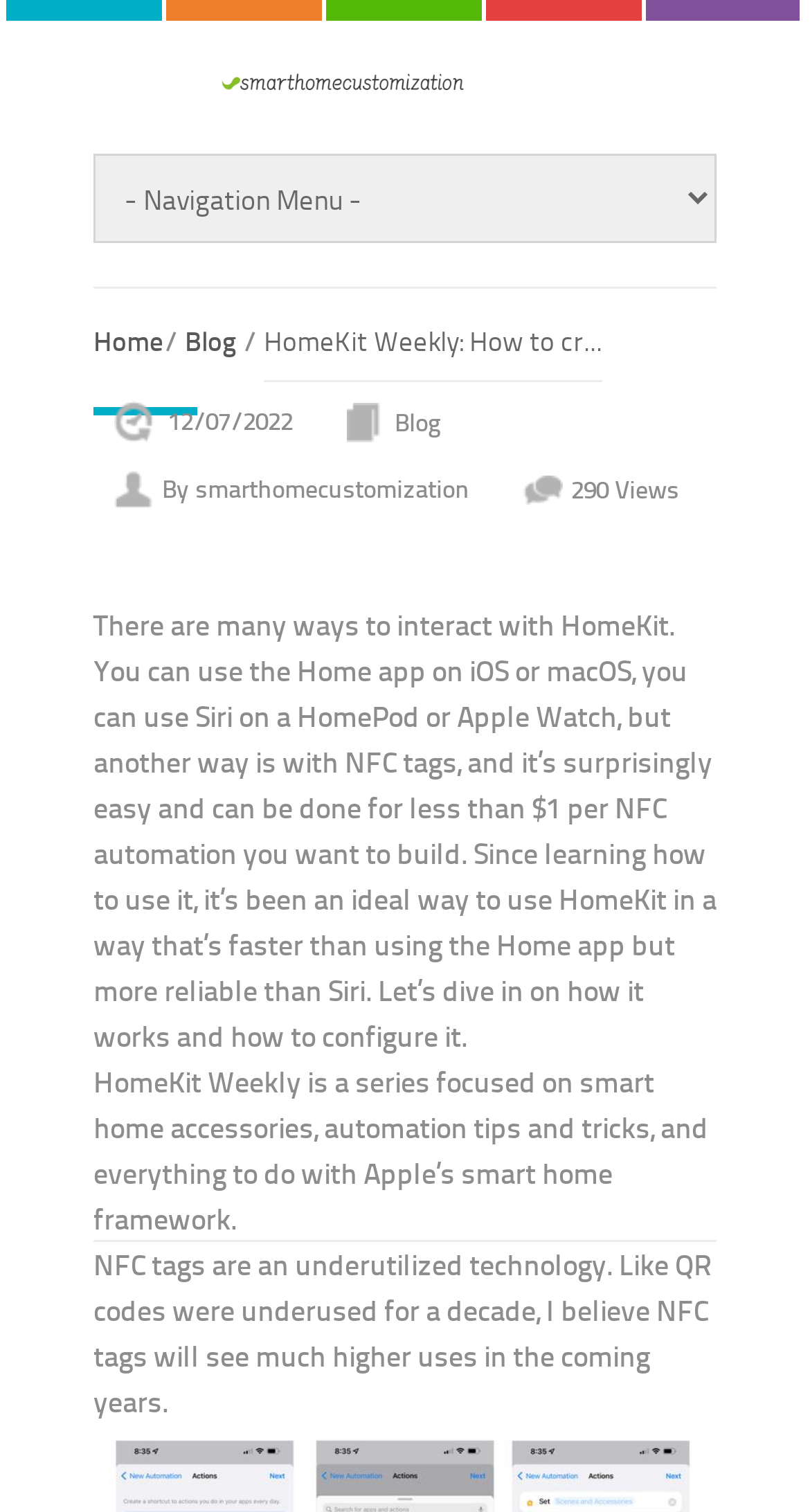Respond to the question below with a concise word or phrase:
What is the cost of building an NFC automation?

Less than $1